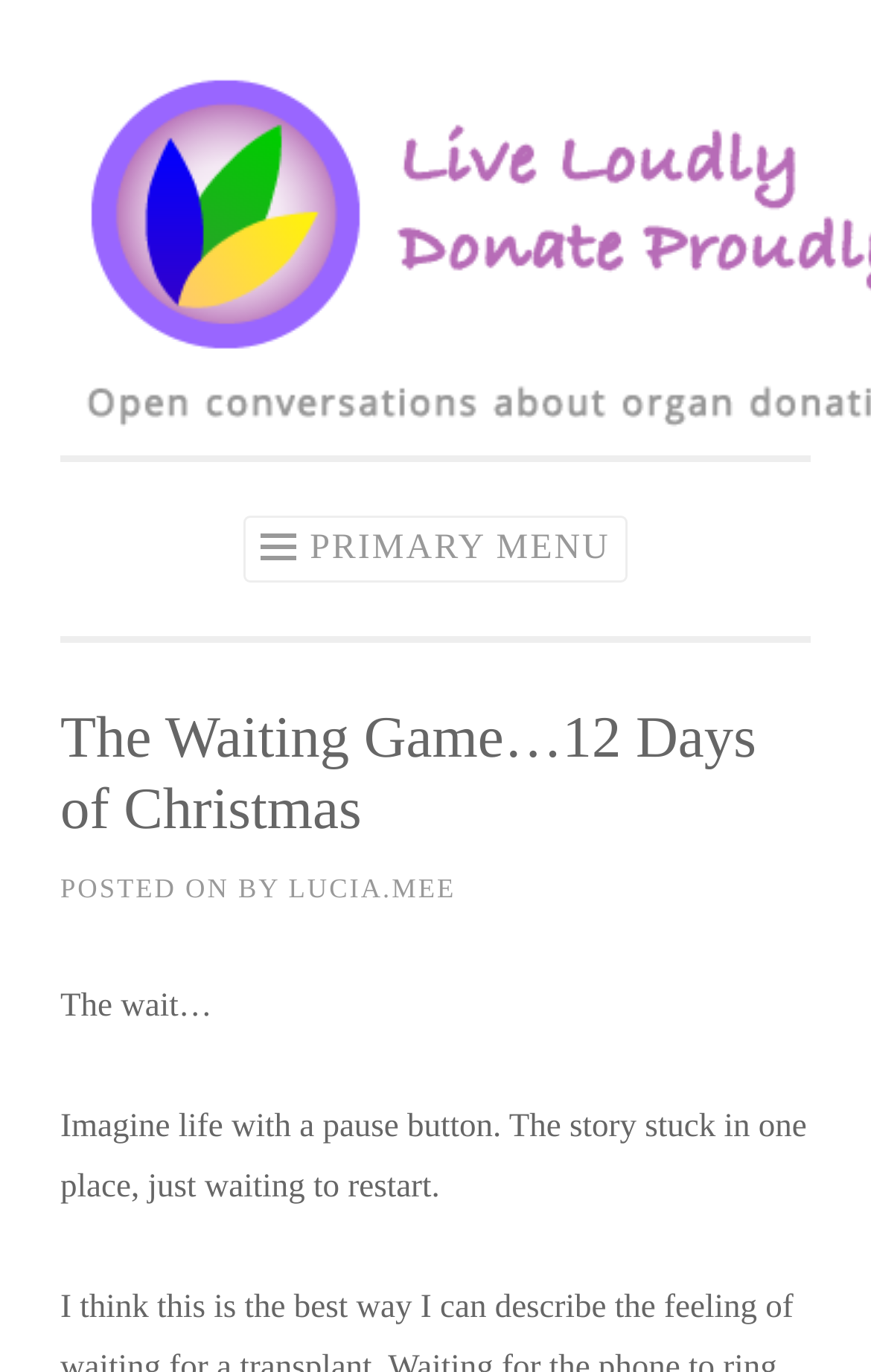How many paragraphs are there in the main content?
Please ensure your answer to the question is detailed and covers all necessary aspects.

I counted the number of static text elements that contain a paragraph of text, and found two paragraphs: 'The wait…' and 'Imagine life with a pause button. The story stuck in one place, just waiting to restart.'.